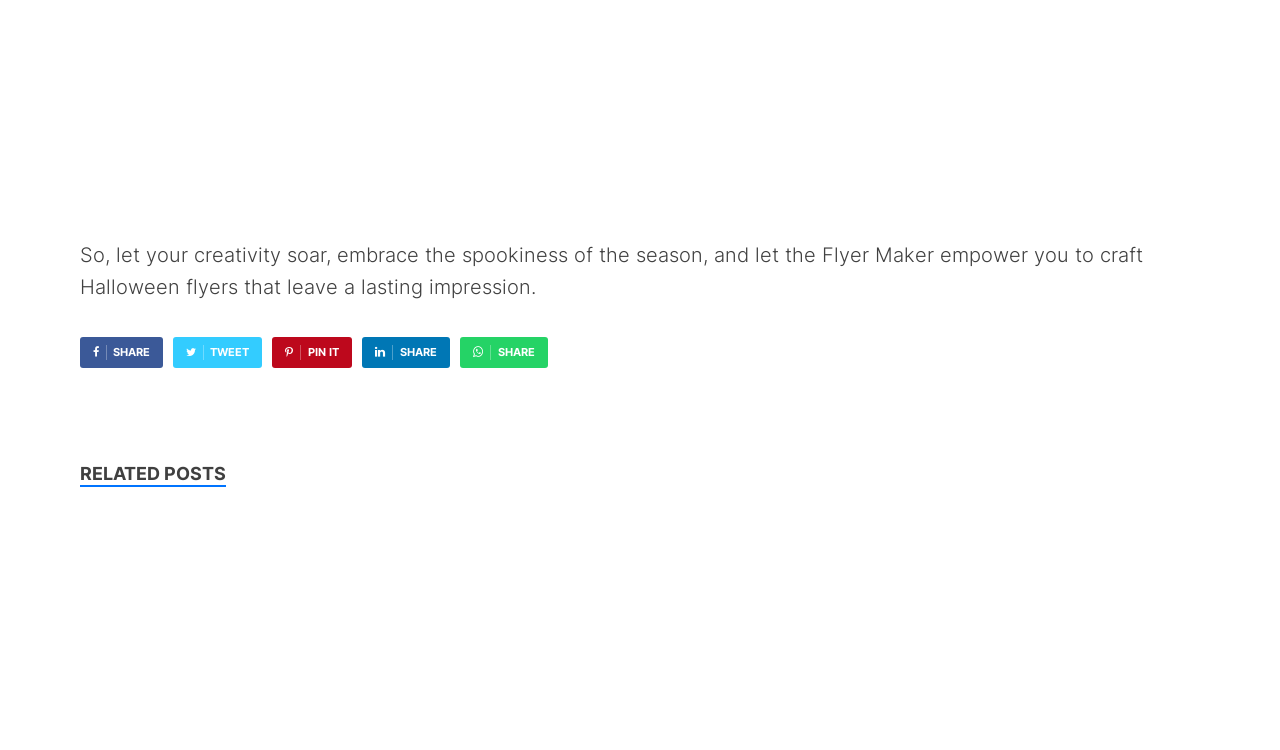Identify the bounding box for the element characterized by the following description: "Pin It".

[0.213, 0.449, 0.275, 0.49]